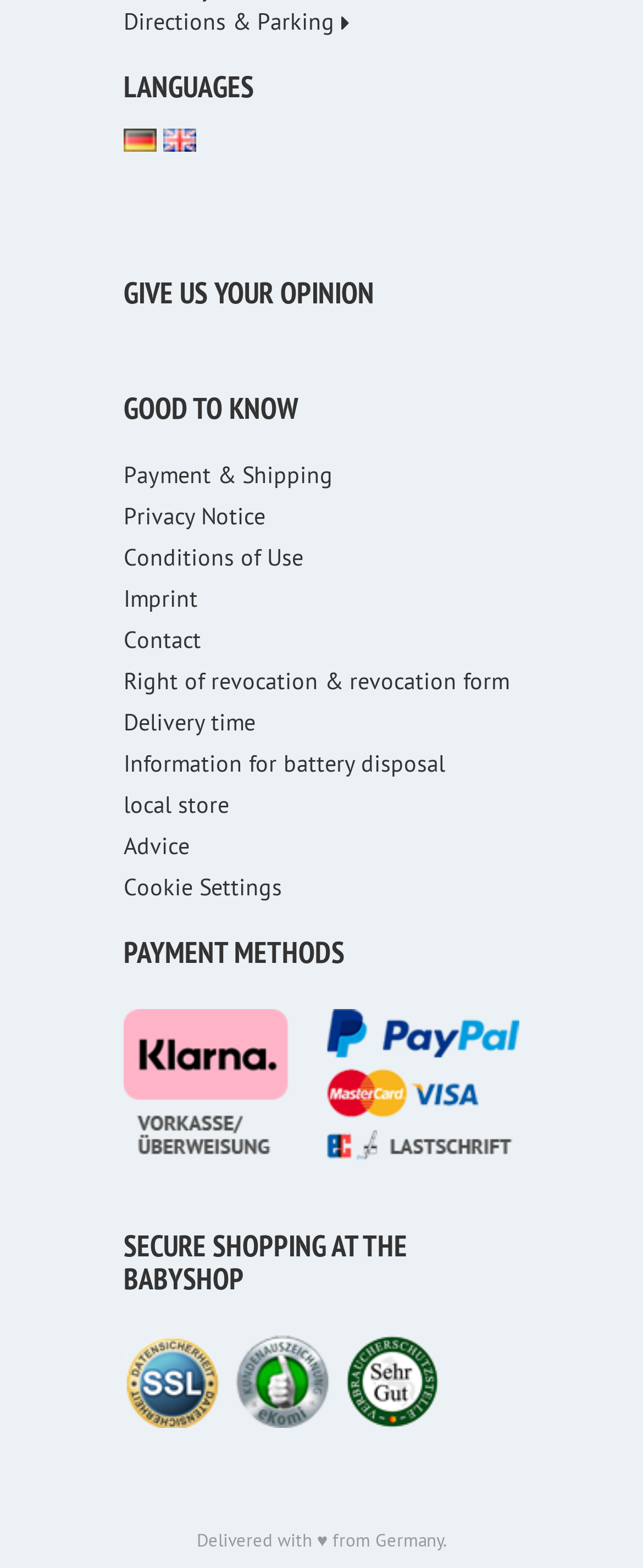Please determine the bounding box coordinates for the element that should be clicked to follow these instructions: "Select Deutsch language".

[0.192, 0.083, 0.244, 0.102]